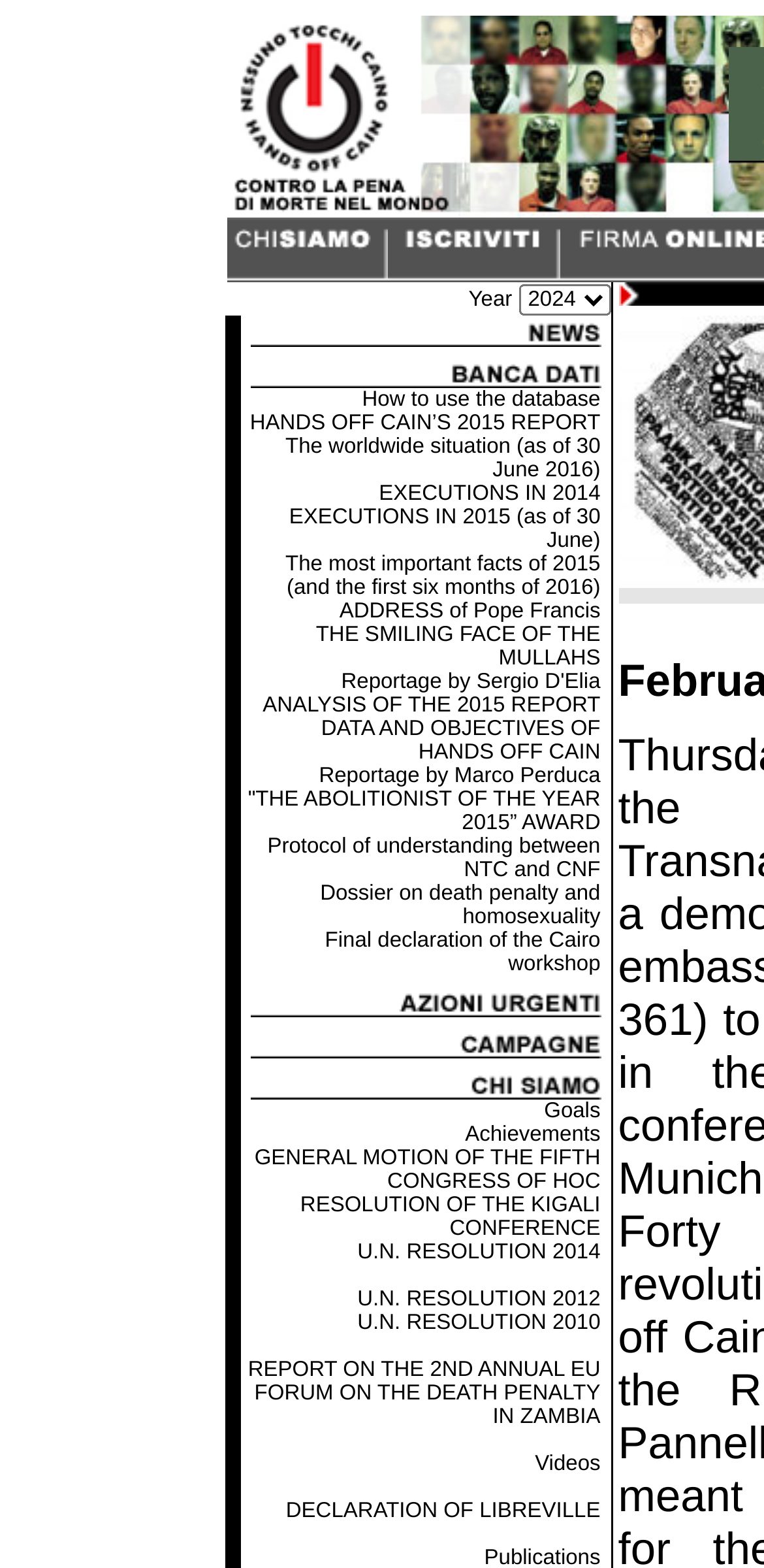What is the year mentioned in the table?
Identify the answer in the screenshot and reply with a single word or phrase.

2024